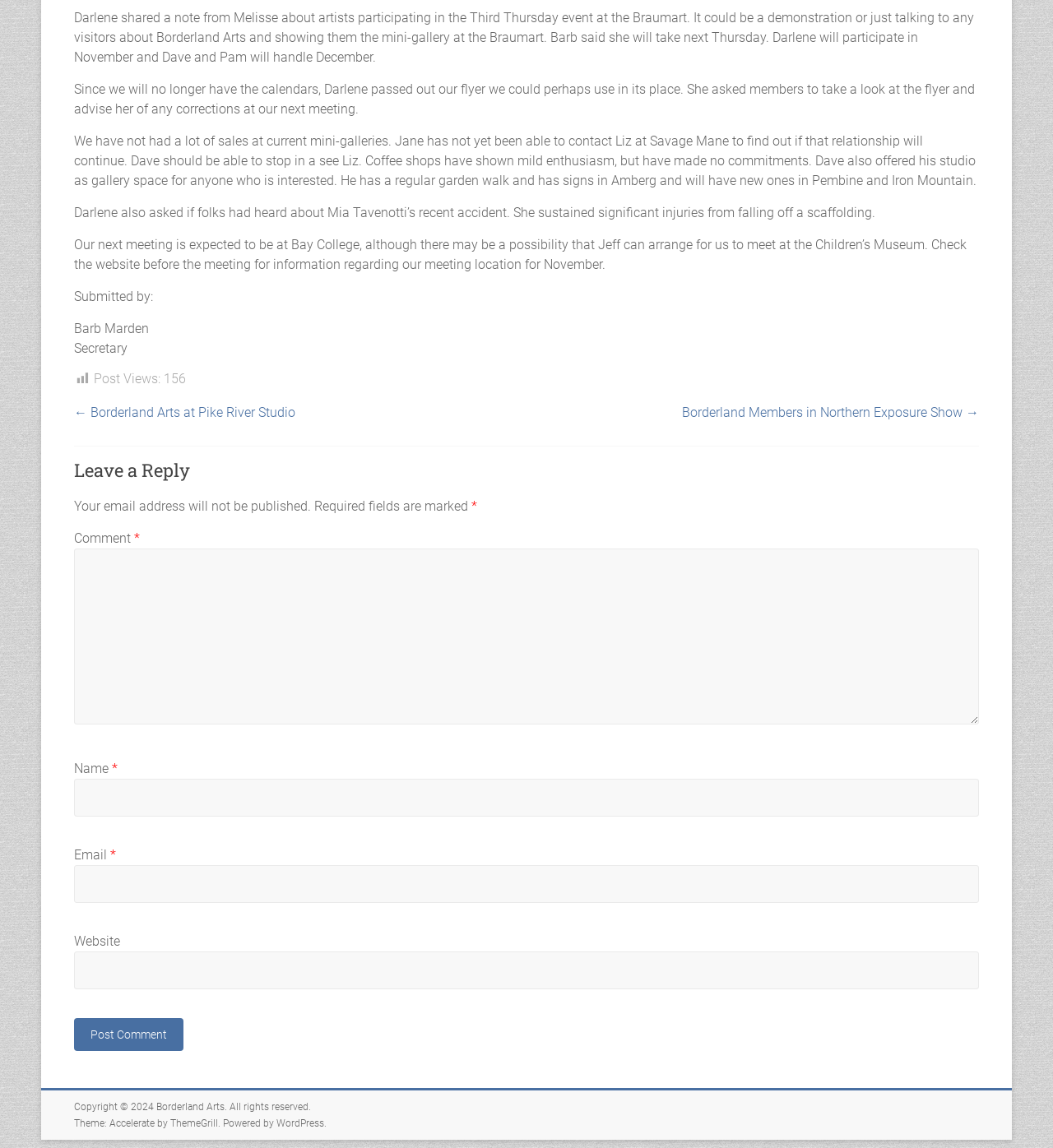Given the description of a UI element: "parent_node: Website name="url"", identify the bounding box coordinates of the matching element in the webpage screenshot.

[0.07, 0.829, 0.93, 0.862]